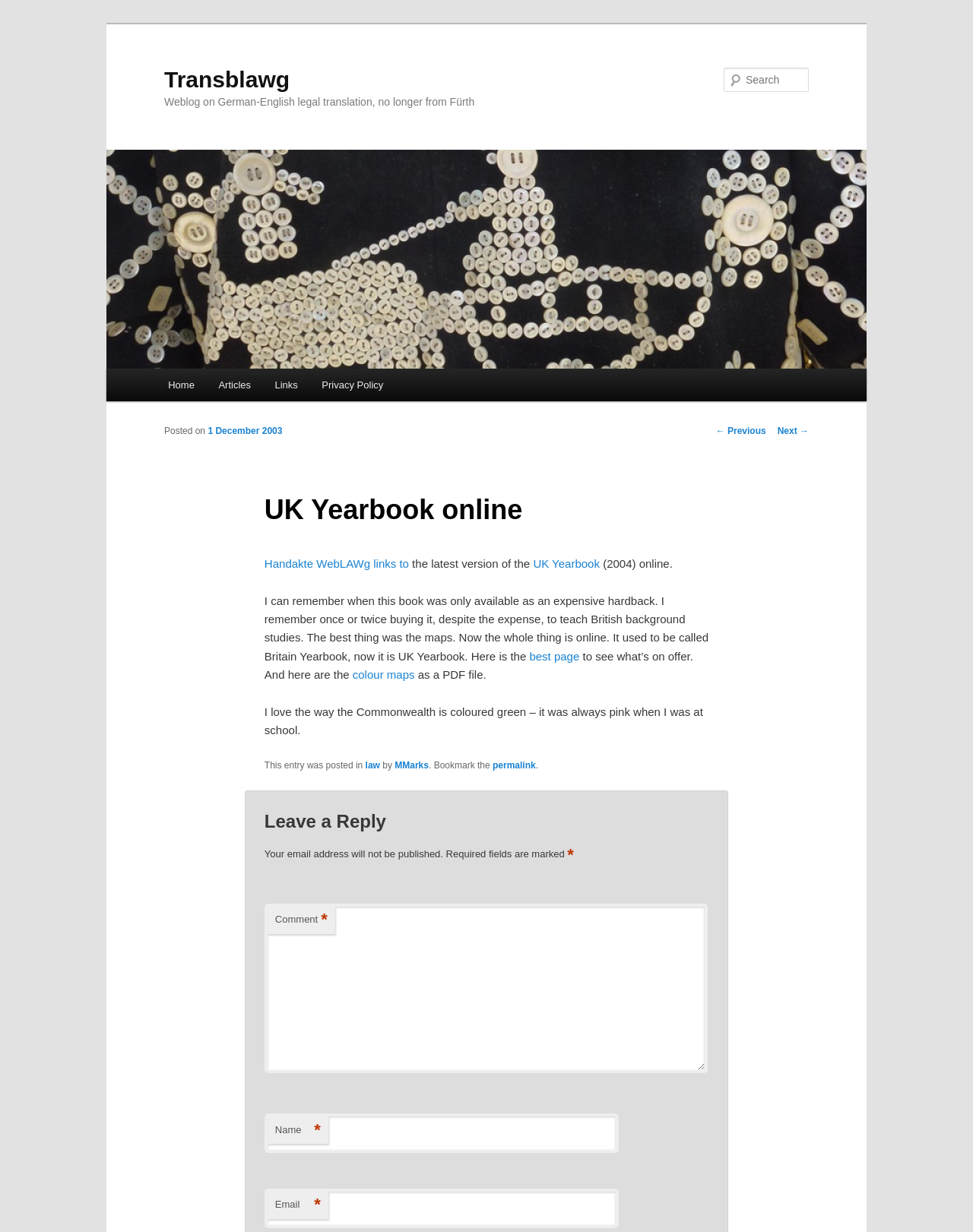Determine the bounding box coordinates of the clickable element necessary to fulfill the instruction: "Go to the home page". Provide the coordinates as four float numbers within the 0 to 1 range, i.e., [left, top, right, bottom].

[0.16, 0.299, 0.212, 0.326]